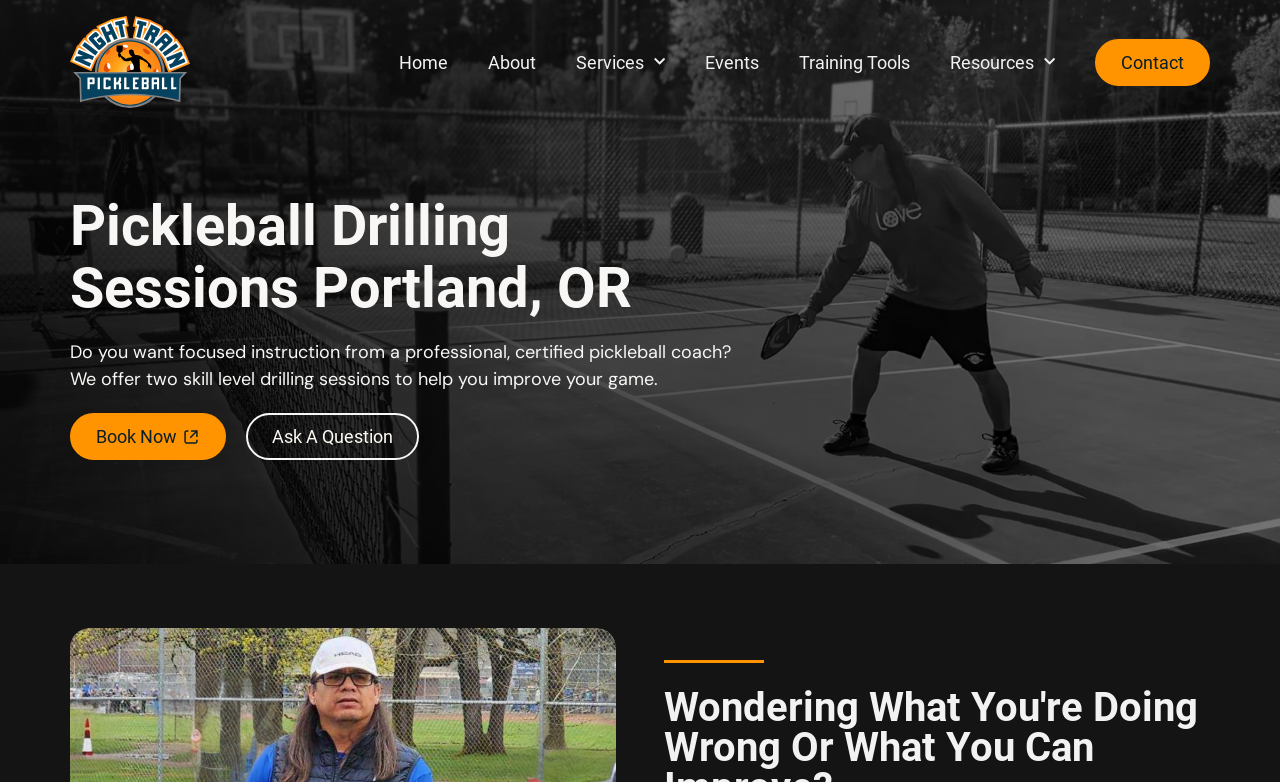Please specify the bounding box coordinates of the clickable region necessary for completing the following instruction: "Go to Home page". The coordinates must consist of four float numbers between 0 and 1, i.e., [left, top, right, bottom].

[0.305, 0.042, 0.356, 0.117]